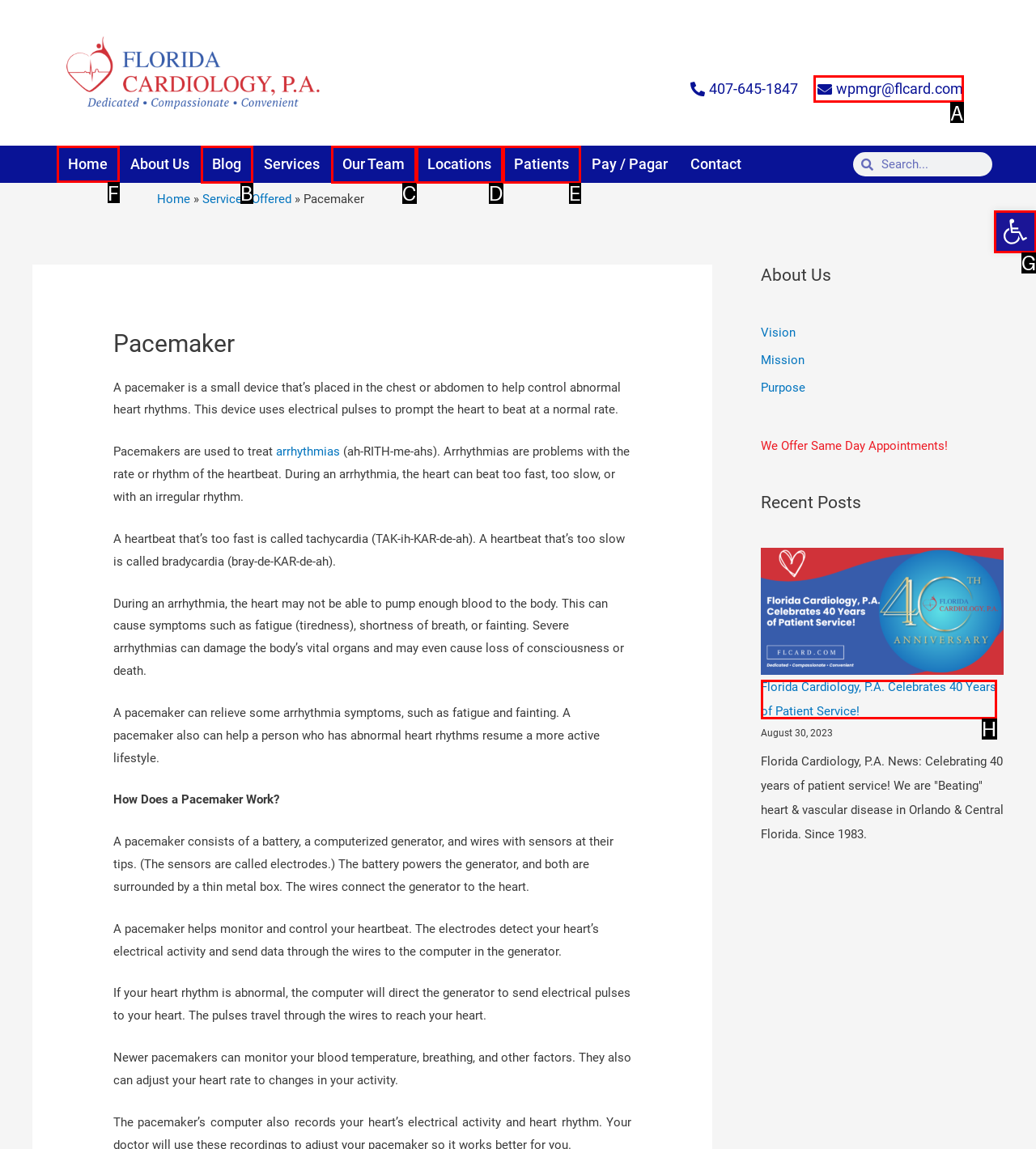Select the appropriate HTML element that needs to be clicked to execute the following task: Click the 'Home' link. Respond with the letter of the option.

F